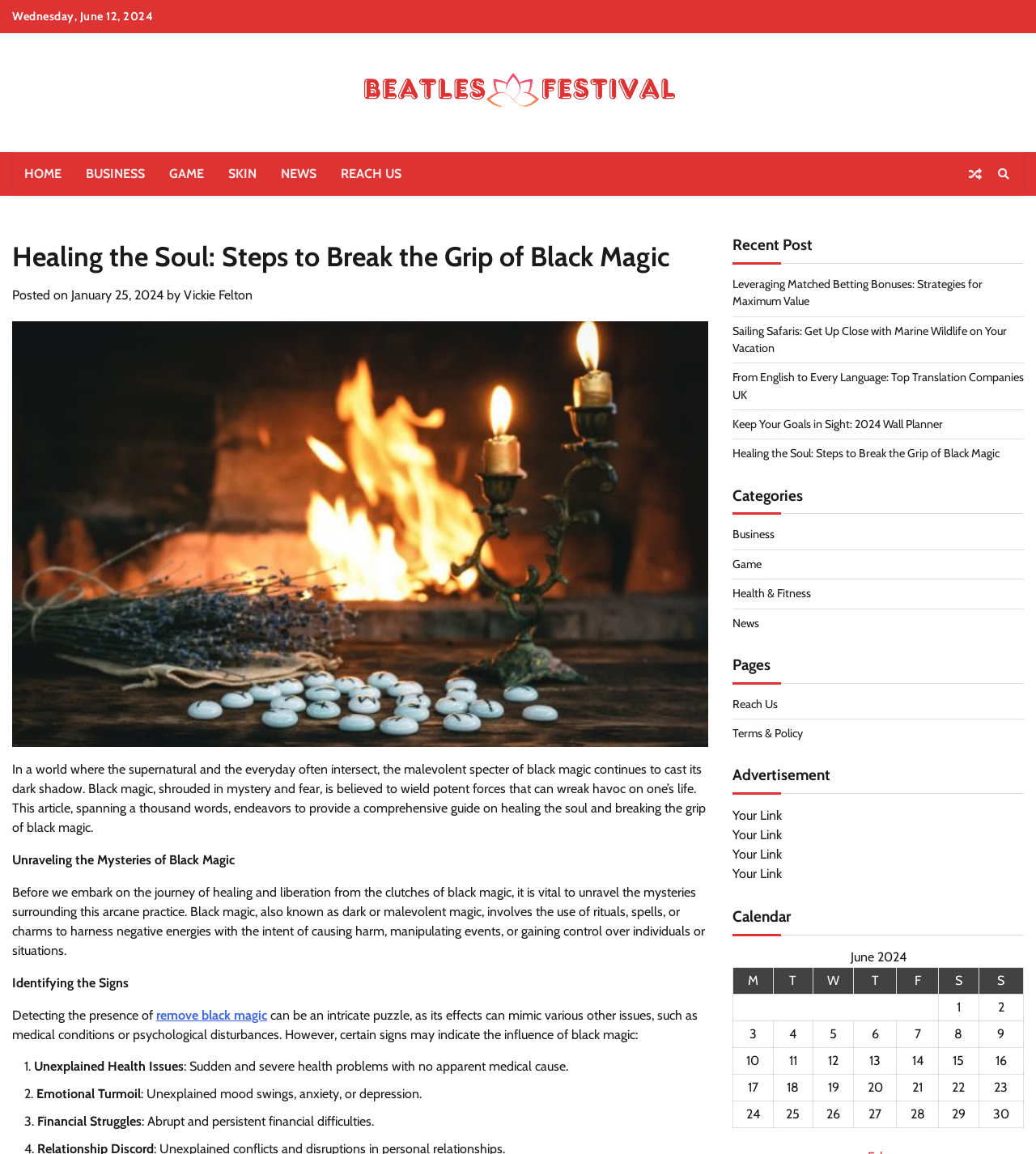What is the category of the article 'Leveraging Matched Betting Bonuses: Strategies for Maximum Value'?
Kindly offer a detailed explanation using the data available in the image.

I found the category by looking at the 'Categories' section, where 'Business' is listed as a category, and then I matched it with the article title in the 'Recent Post' section.